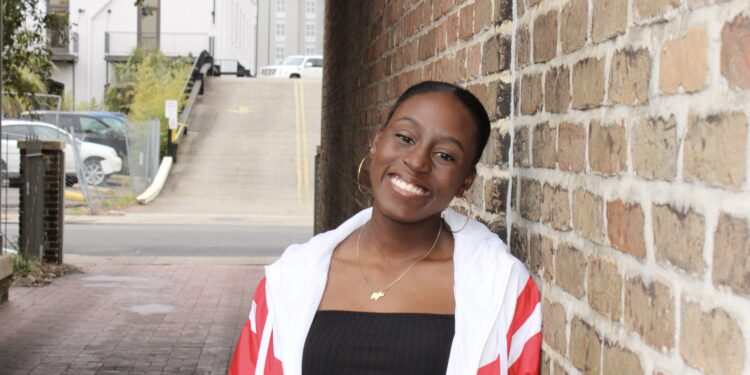Construct a detailed narrative about the image.

The image features Nadarria Inge, a graduate student at the University of Montevallo, smiling warmly while leaning against a rustic brick wall in an urban alleyway. She is wearing a stylish black top paired with a white jacket that has red accents. The scene highlights a background of paved stones and visible buildings, suggesting a lively college atmosphere. Inge's confident pose and bright smile convey her positive experience at Montevallo, reinforcing the essence of student life and community engagement she has embraced during her education. As she pursues her master's degree in exercise and nutrition science, this image captures her vibrant personality and academic journey.